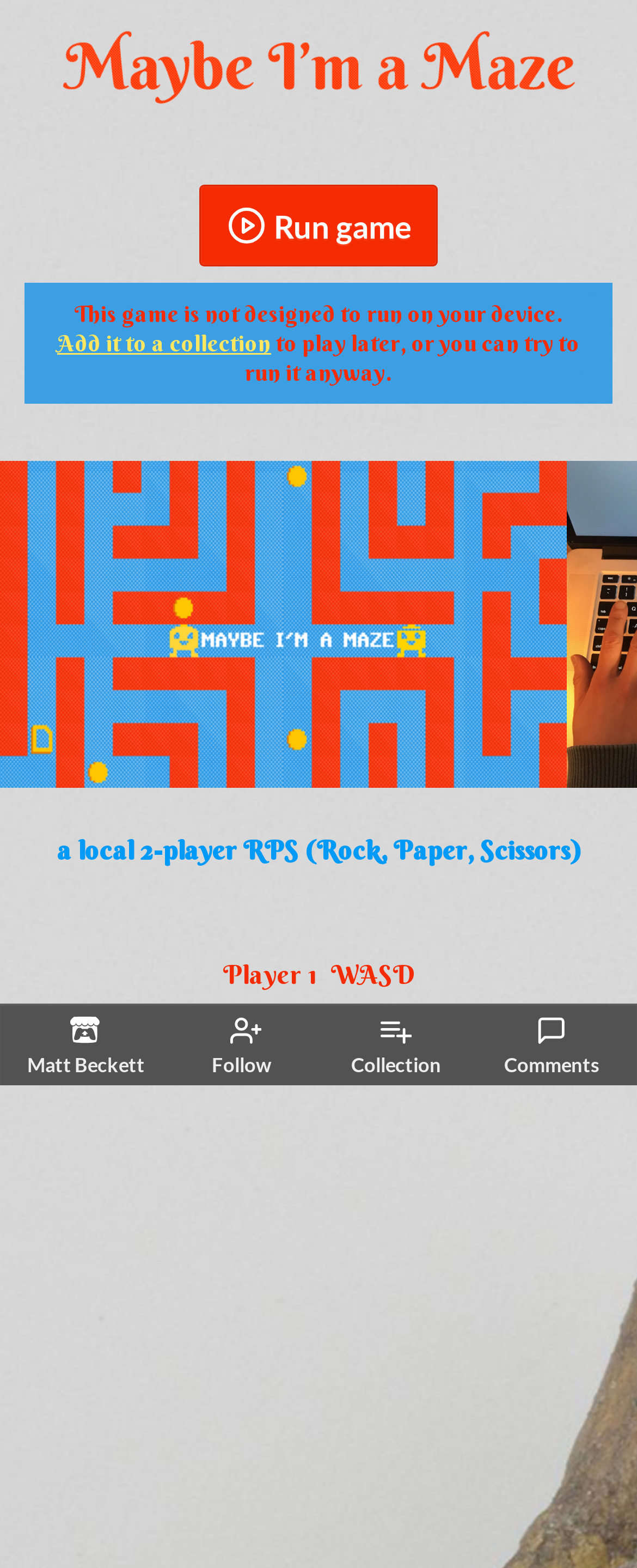Give a one-word or one-phrase response to the question:
How many players can play this game?

2